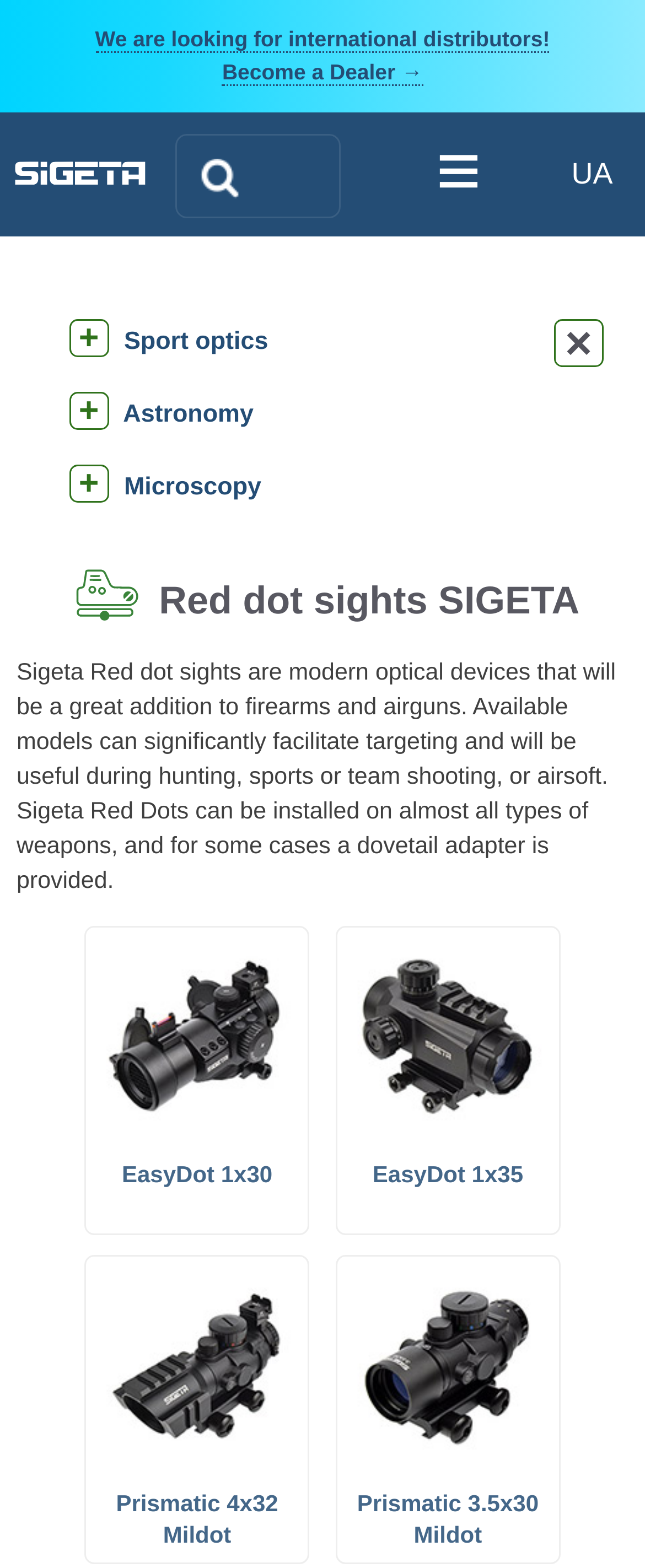Deliver a detailed narrative of the webpage's visual and textual elements.

This webpage is about SIGETA sport optics, specifically showcasing their red dot sights for firearms and airguns. At the top left, there is a logo image with a link to the homepage. Next to it, there is a search box where users can input text to search for products. On the top right, there is a link to expand the menu and a language selection option.

Below the top navigation, there is a heading that reads "Red dot sights SIGETA" with an image beside it. The main content of the page is a brief introduction to SIGETA red dot sights, explaining their functionality and benefits for hunting, sports, and team shooting.

Underneath the introduction, there are four product preview links, each with an accompanying image. The products showcased are the EasyDot 1x30, EasyDot 1x35, Prismatic 4x32 Mildot, and Prismatic 3.5x30 Mildot. These links and images are arranged in two rows, with two products on each row.

On the top of the page, there is also a call-to-action link for international distributors to become dealers.